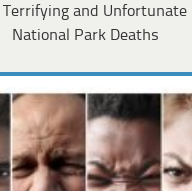What is the tone of the narrative in the image?
Please provide a comprehensive answer based on the visual information in the image.

The juxtaposition of emotions in the image captures the somber nature of the topic, drawing viewers into the narrative of loss and caution that accompanies national park exploration.